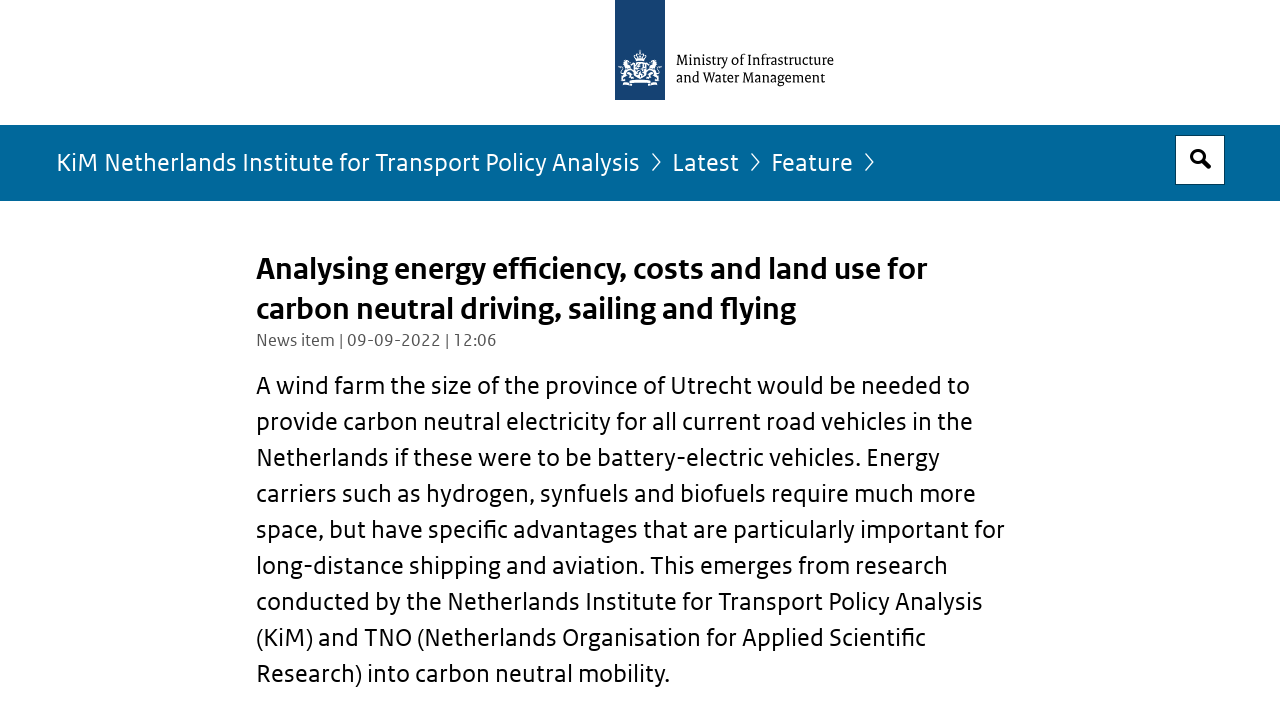Using the given element description, provide the bounding box coordinates (top-left x, top-left y, bottom-right x, bottom-right y) for the corresponding UI element in the screenshot: Feature

[0.602, 0.208, 0.666, 0.263]